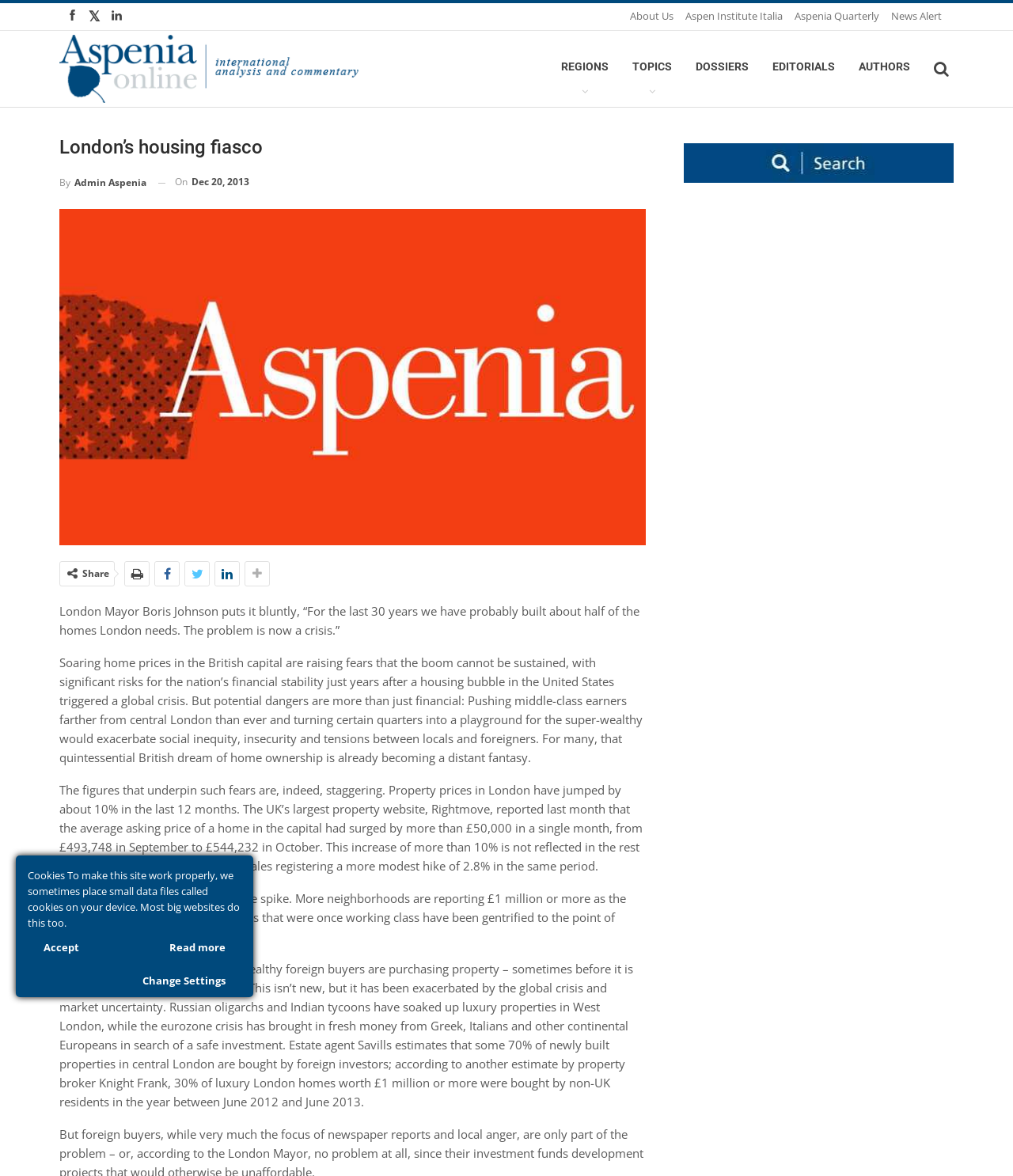Based on the image, please elaborate on the answer to the following question:
What percentage of newly built properties in central London are bought by foreign investors?

According to the article, 'Estate agent Savills estimates that some 70% of newly built properties in central London are bought by foreign investors'.